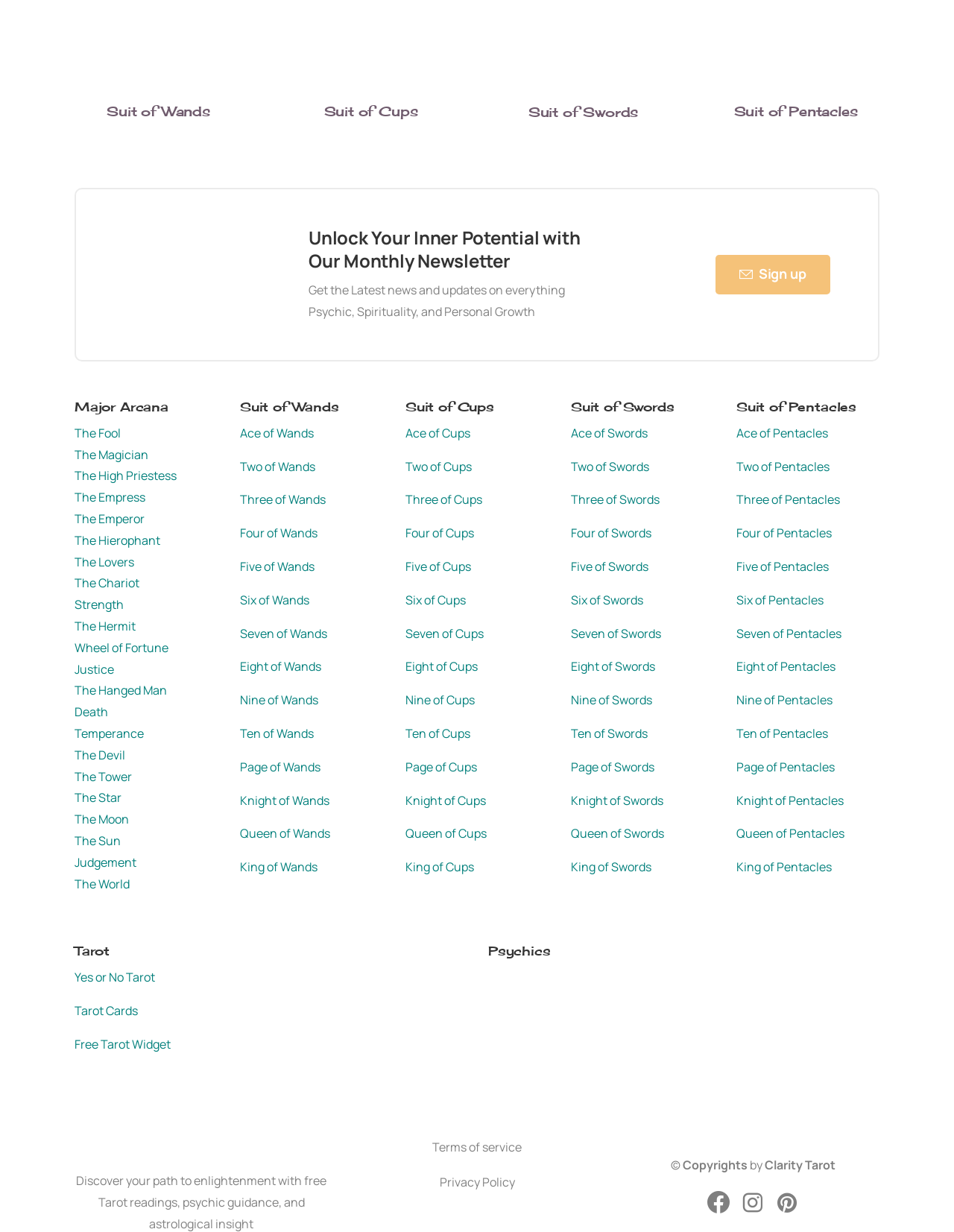Given the element description The Magician, identify the bounding box coordinates for the UI element on the webpage screenshot. The format should be (top-left x, top-left y, bottom-right x, bottom-right y), with values between 0 and 1.

[0.078, 0.362, 0.155, 0.375]